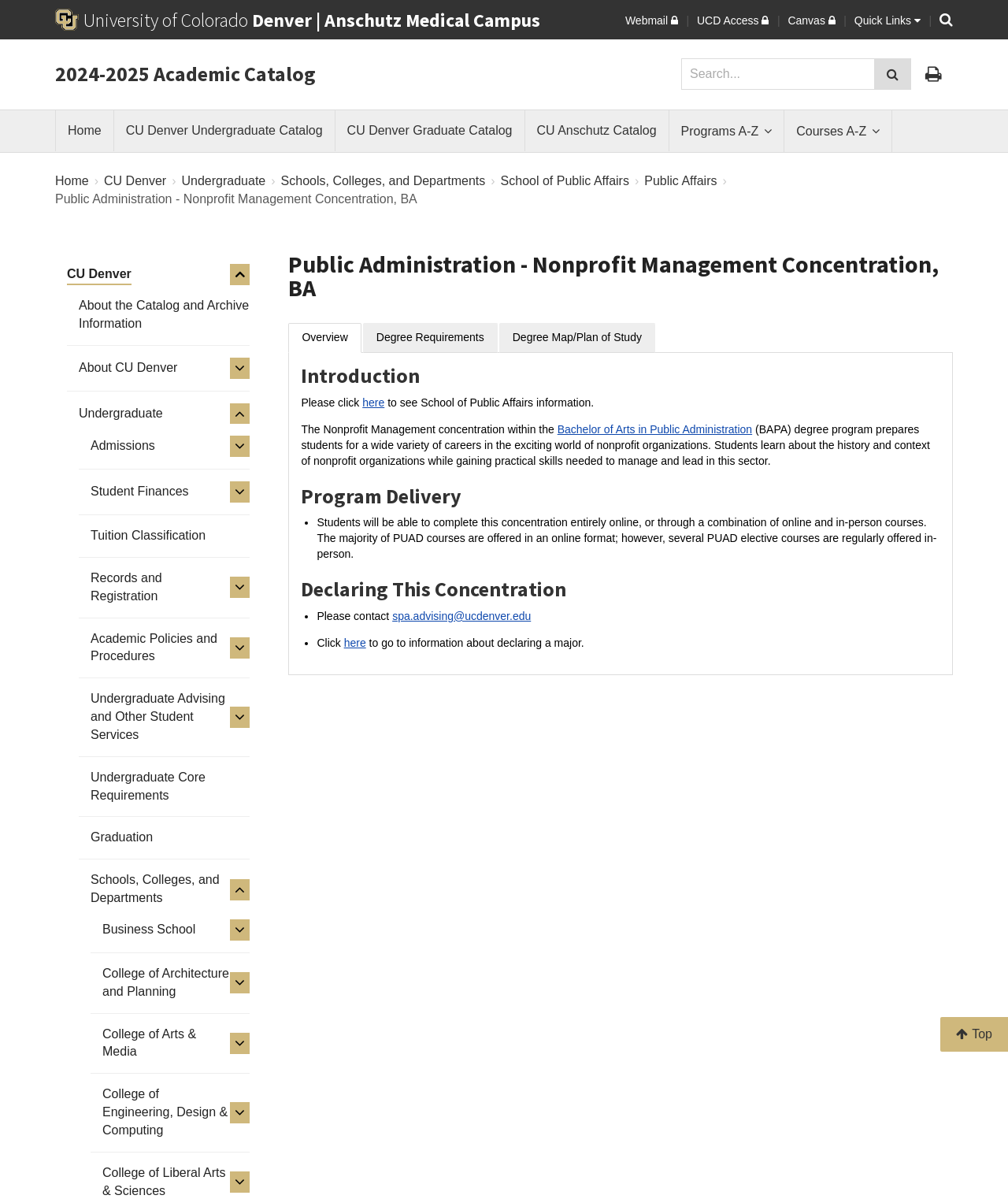Please provide a one-word or short phrase answer to the question:
What is the concentration of the BA program?

Nonprofit Management